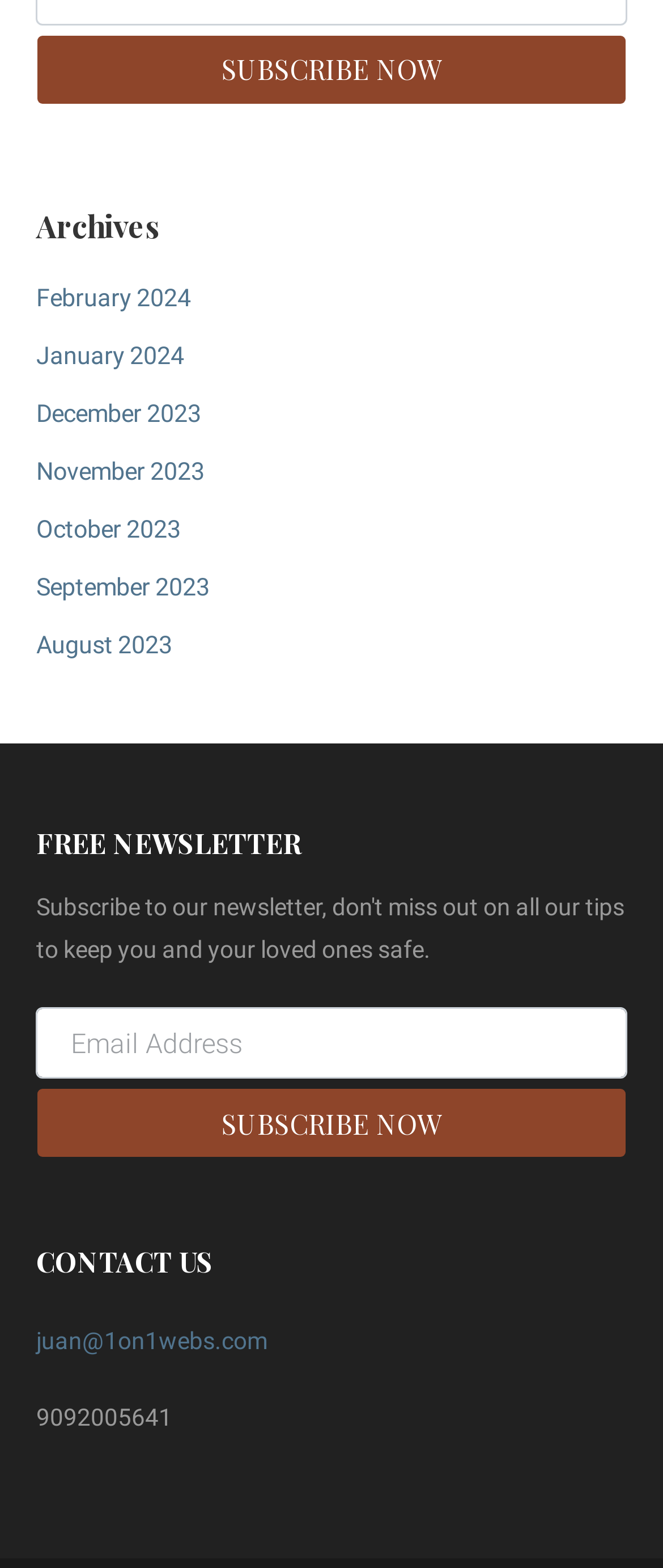Identify the bounding box coordinates of the element to click to follow this instruction: 'Subscribe to the newsletter'. Ensure the coordinates are four float values between 0 and 1, provided as [left, top, right, bottom].

[0.055, 0.022, 0.945, 0.067]